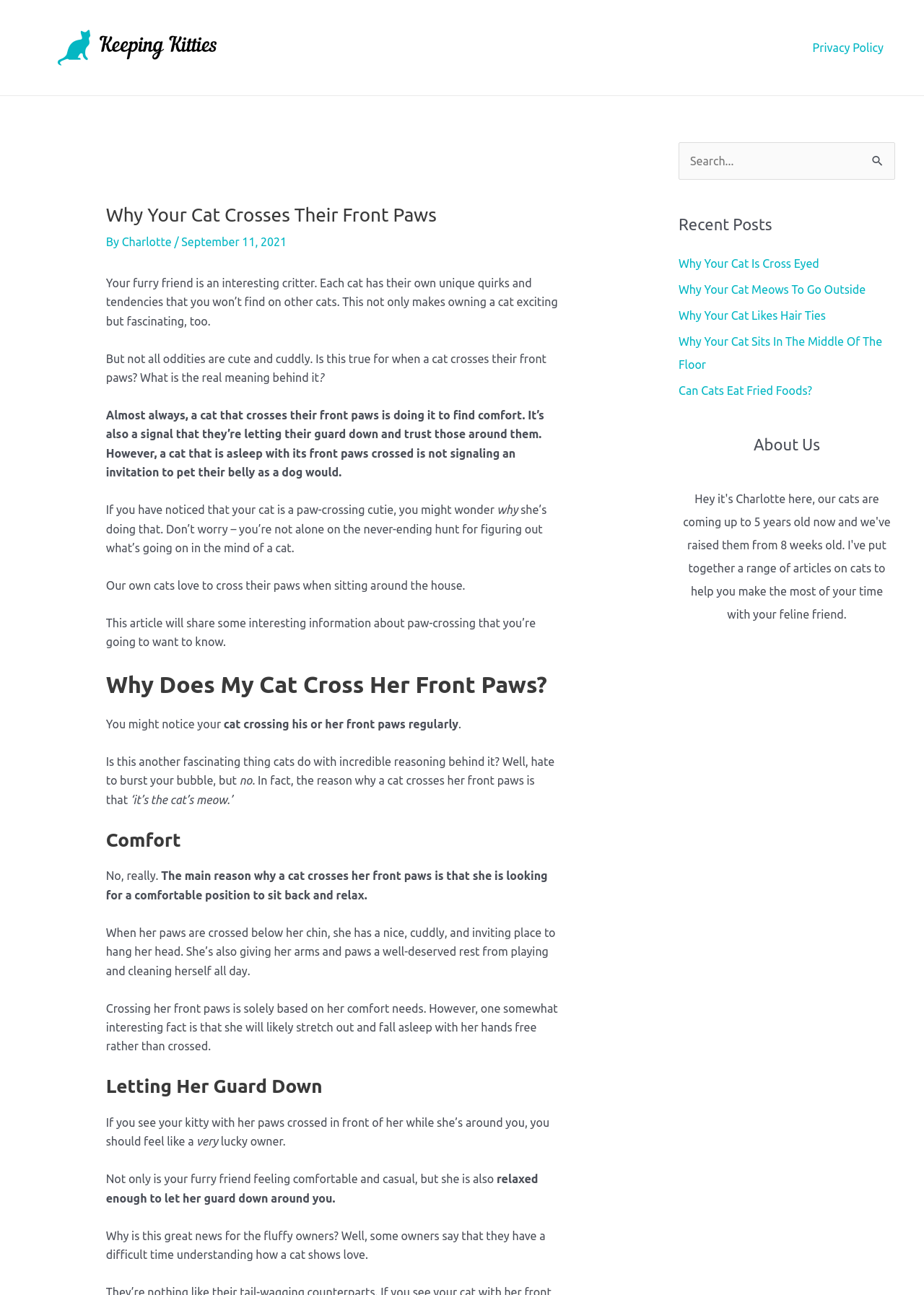Identify the bounding box coordinates for the UI element described by the following text: "Privacy Policy". Provide the coordinates as four float numbers between 0 and 1, in the format [left, top, right, bottom].

[0.867, 0.017, 0.969, 0.056]